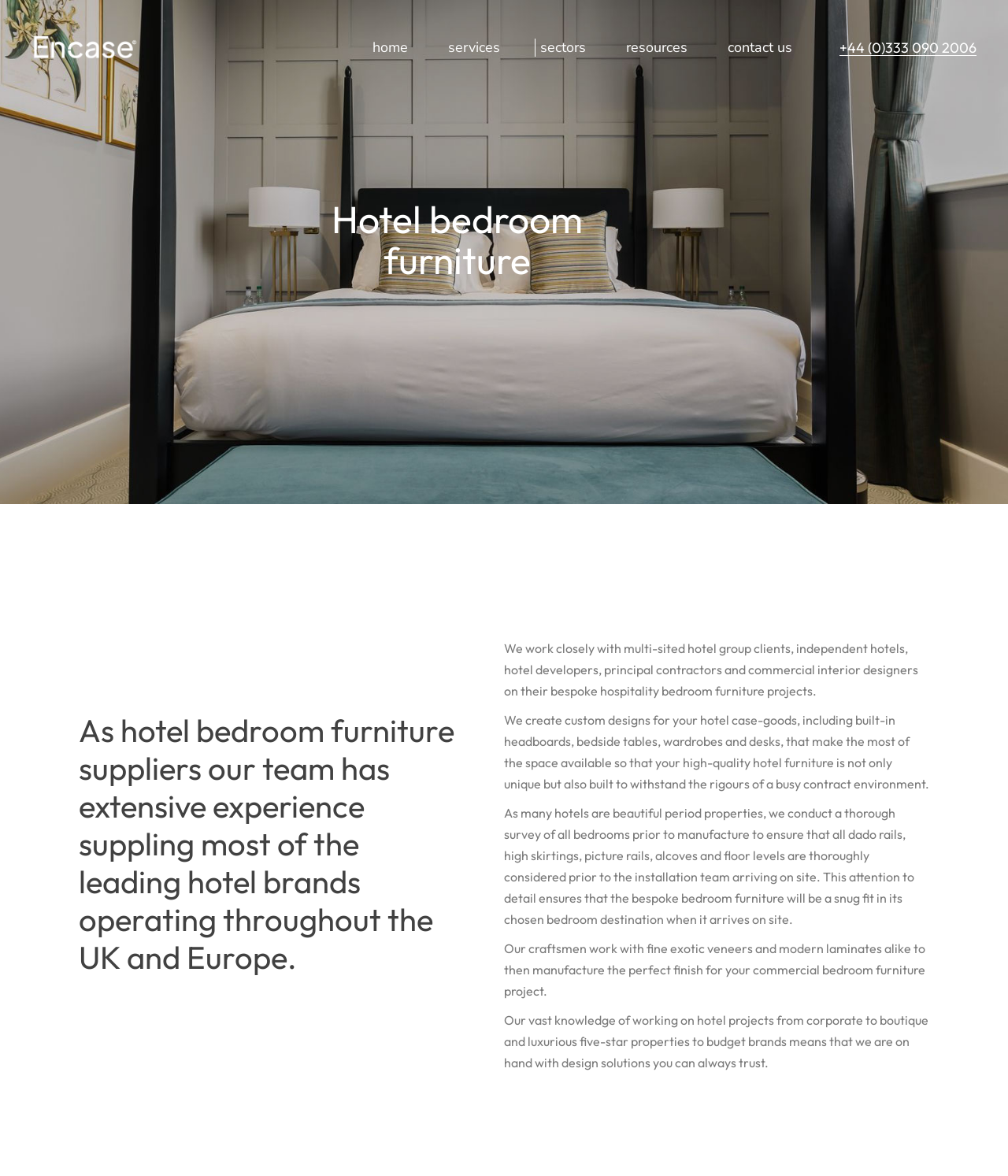Pinpoint the bounding box coordinates of the clickable element needed to complete the instruction: "Click the 'contact us' link". The coordinates should be provided as four float numbers between 0 and 1: [left, top, right, bottom].

[0.716, 0.0, 0.786, 0.08]